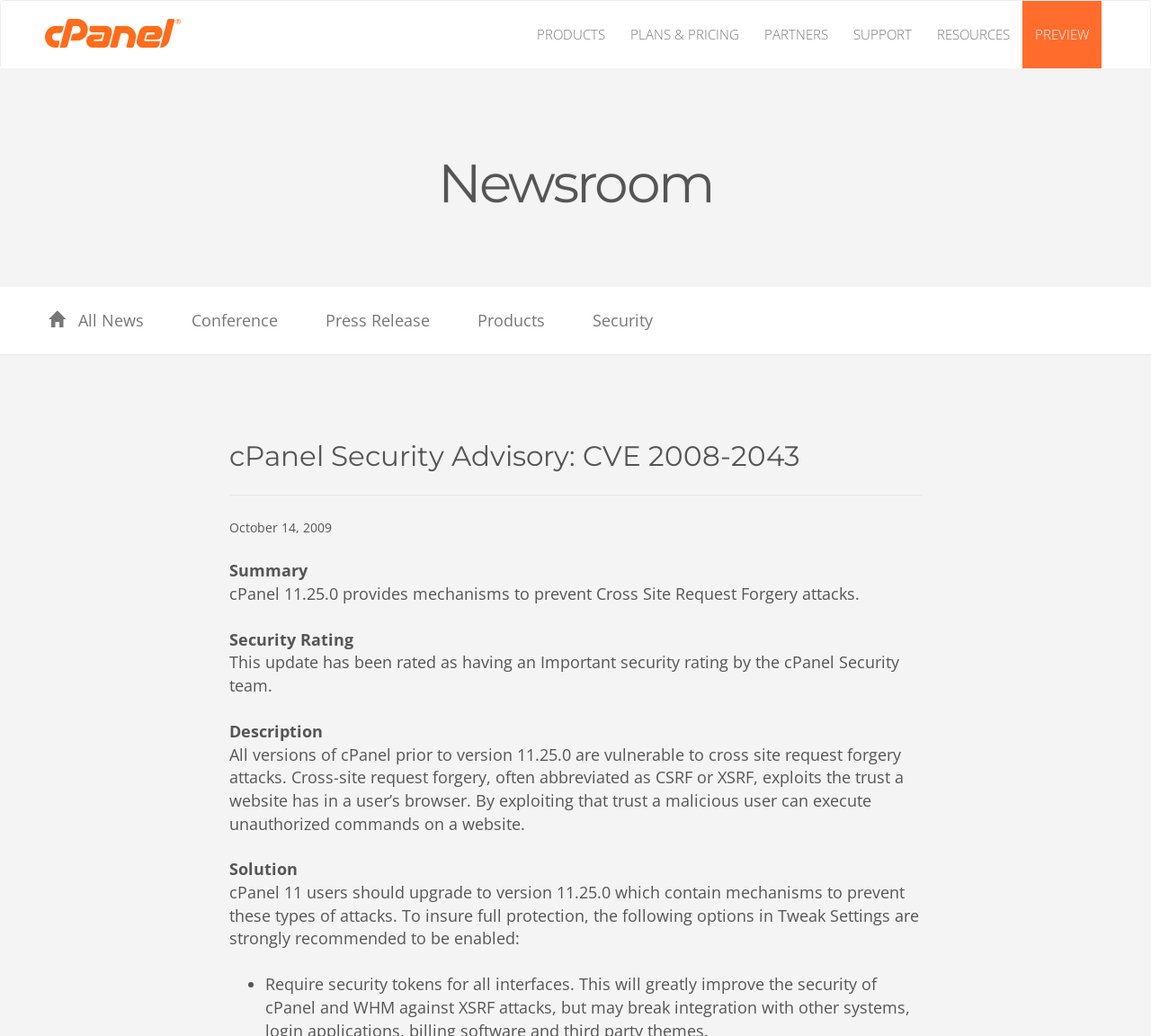Please determine the bounding box coordinates of the element's region to click for the following instruction: "Click on PRODUCTS".

[0.455, 0.001, 0.537, 0.066]